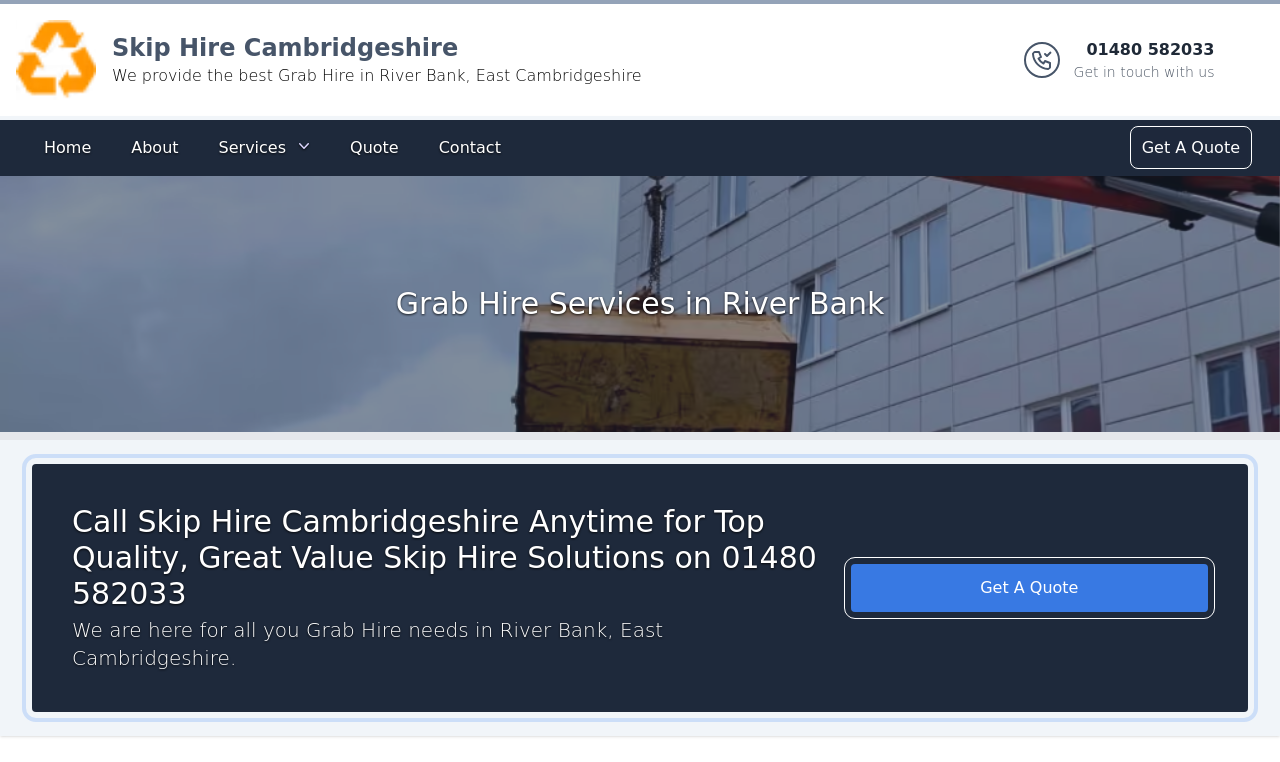Find and provide the bounding box coordinates for the UI element described here: "Services". The coordinates should be given as four float numbers between 0 and 1: [left, top, right, bottom].

[0.161, 0.168, 0.252, 0.22]